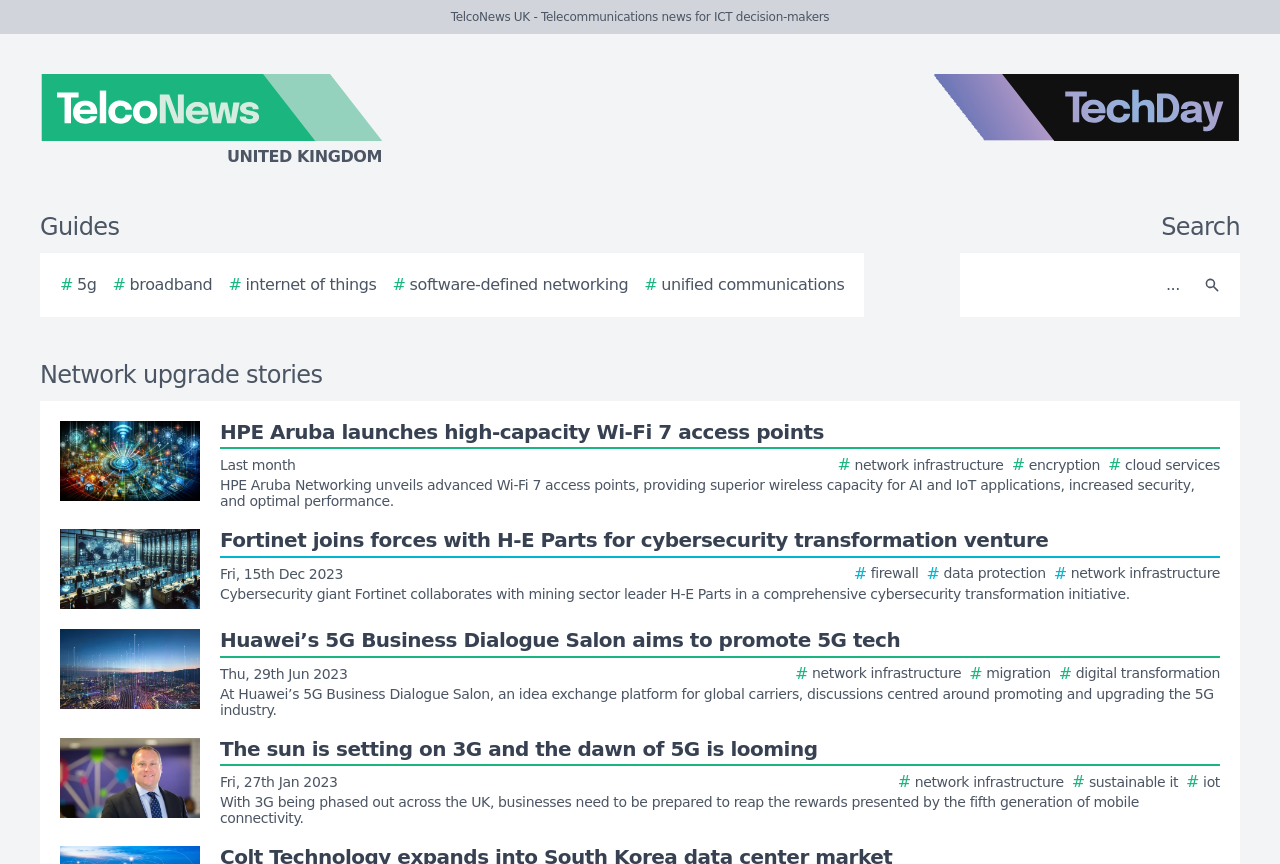Determine the bounding box coordinates of the clickable area required to perform the following instruction: "View the story about Fortinet joining forces with H-E Parts for cybersecurity transformation". The coordinates should be represented as four float numbers between 0 and 1: [left, top, right, bottom].

[0.047, 0.613, 0.953, 0.705]